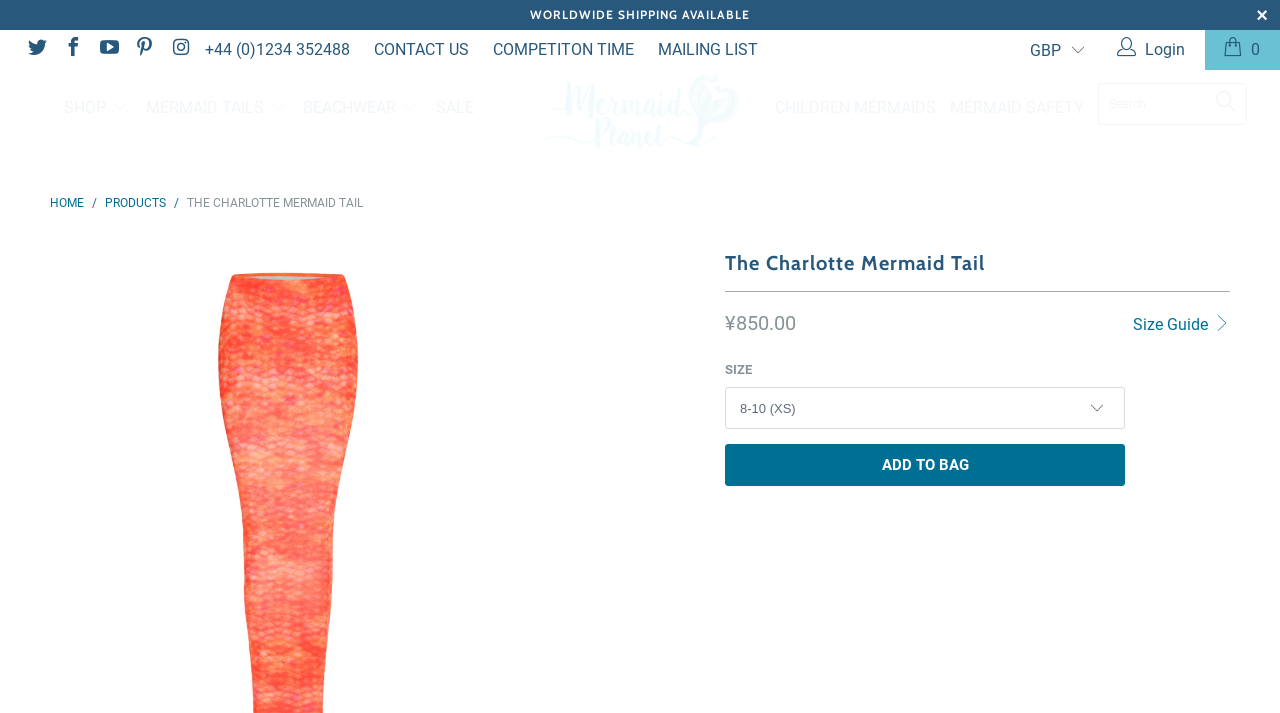Locate the bounding box of the UI element described by: "MAILING LIST" in the given webpage screenshot.

[0.514, 0.042, 0.592, 0.098]